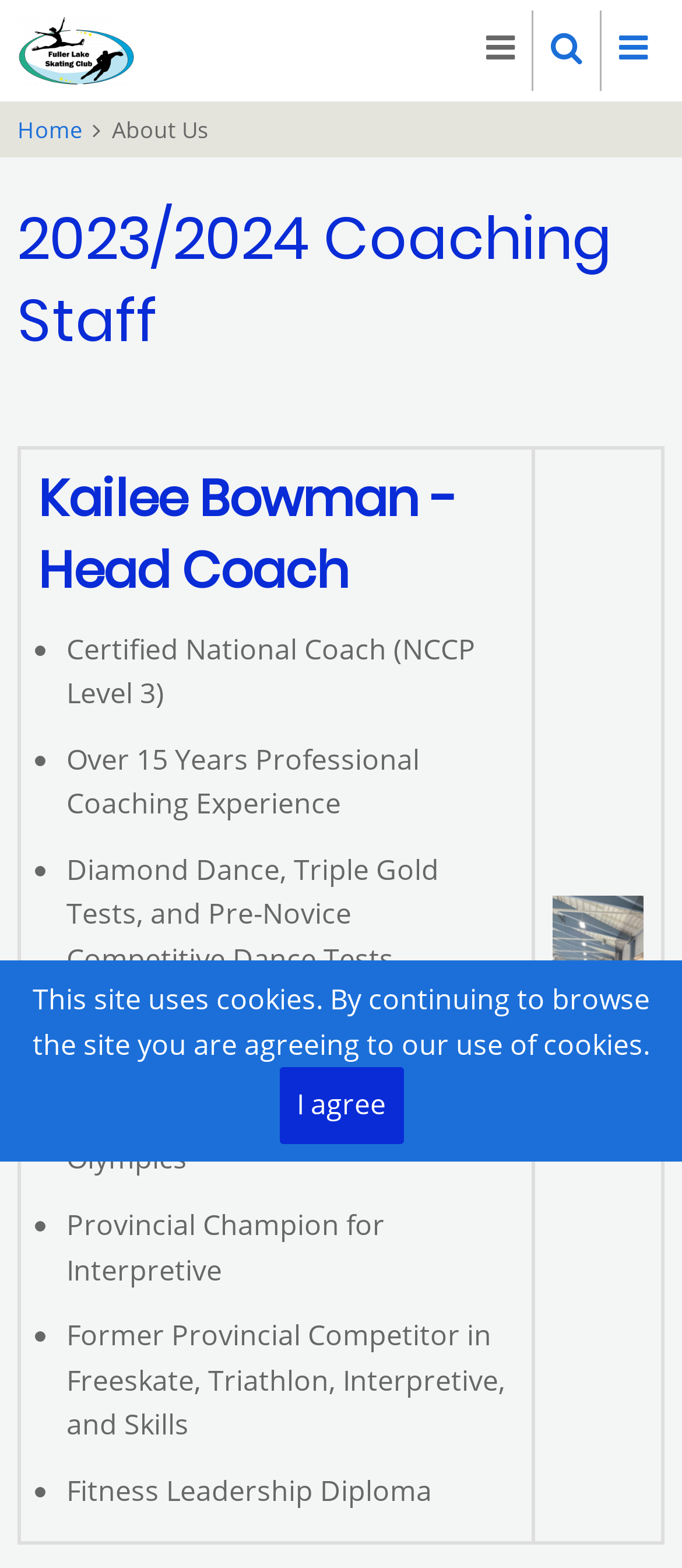Provide the bounding box coordinates for the UI element that is described by this text: "I agree". The coordinates should be in the form of four float numbers between 0 and 1: [left, top, right, bottom].

[0.409, 0.681, 0.591, 0.73]